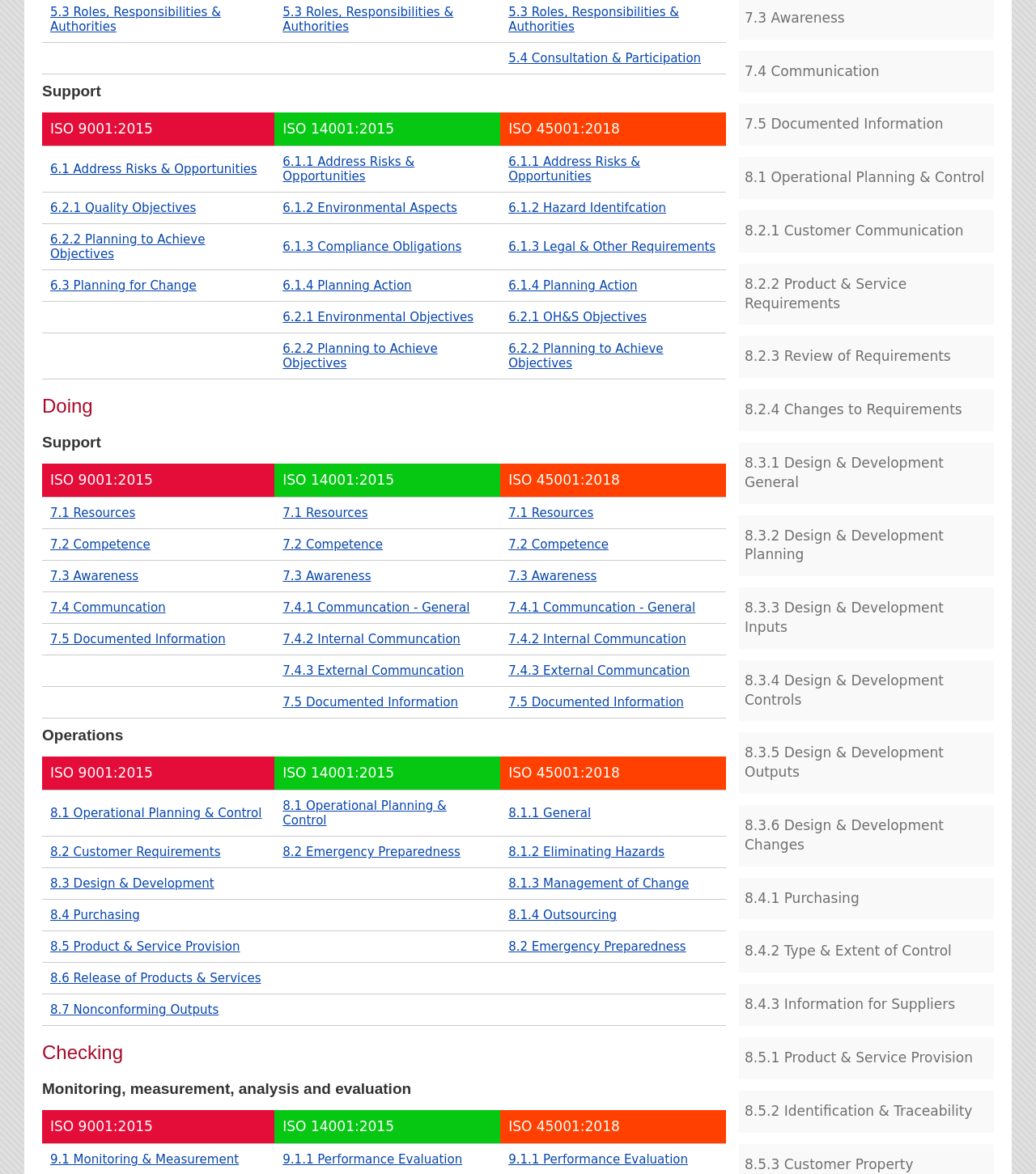Find the bounding box coordinates of the clickable region needed to perform the following instruction: "click on 6.3 Planning for Change". The coordinates should be provided as four float numbers between 0 and 1, i.e., [left, top, right, bottom].

[0.048, 0.237, 0.19, 0.25]